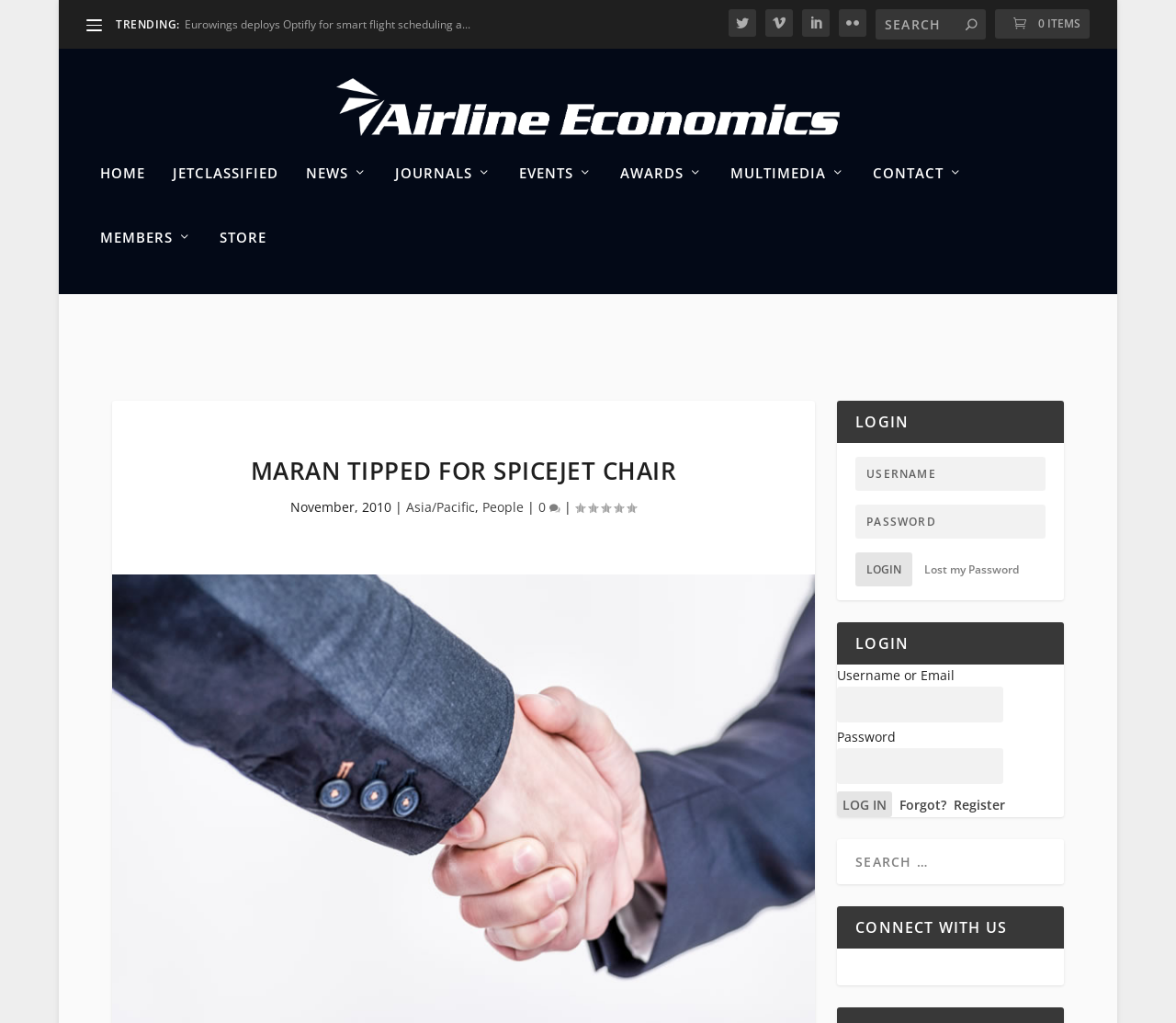Please provide a detailed answer to the question below based on the screenshot: 
What is the title of the trending news article?

I found the title by looking at the link 'Eurowings deploys Optifly for smart flight scheduling a...' below the heading 'TRENDING:'.